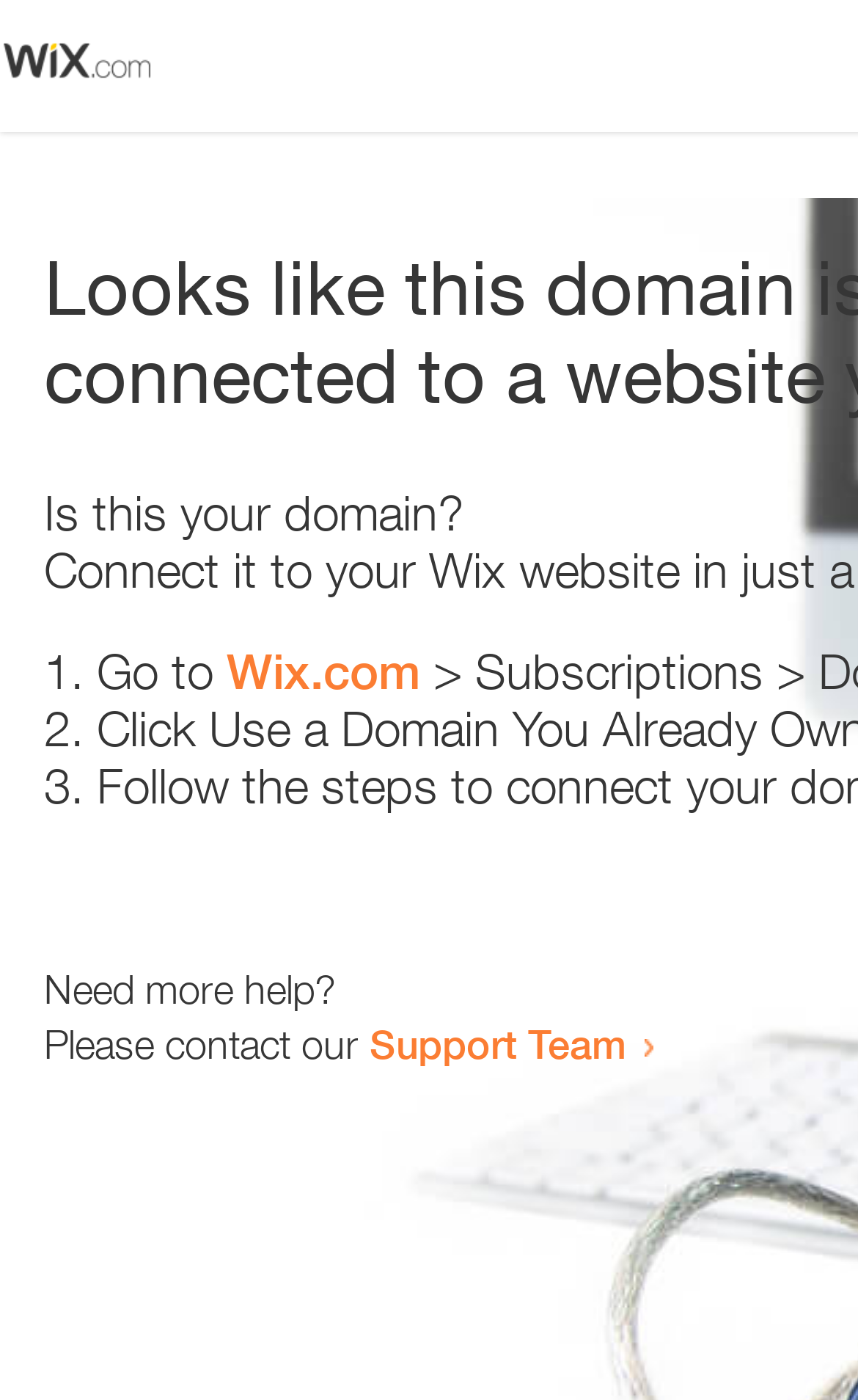Locate the bounding box of the UI element with the following description: "Support Team".

[0.431, 0.728, 0.731, 0.763]